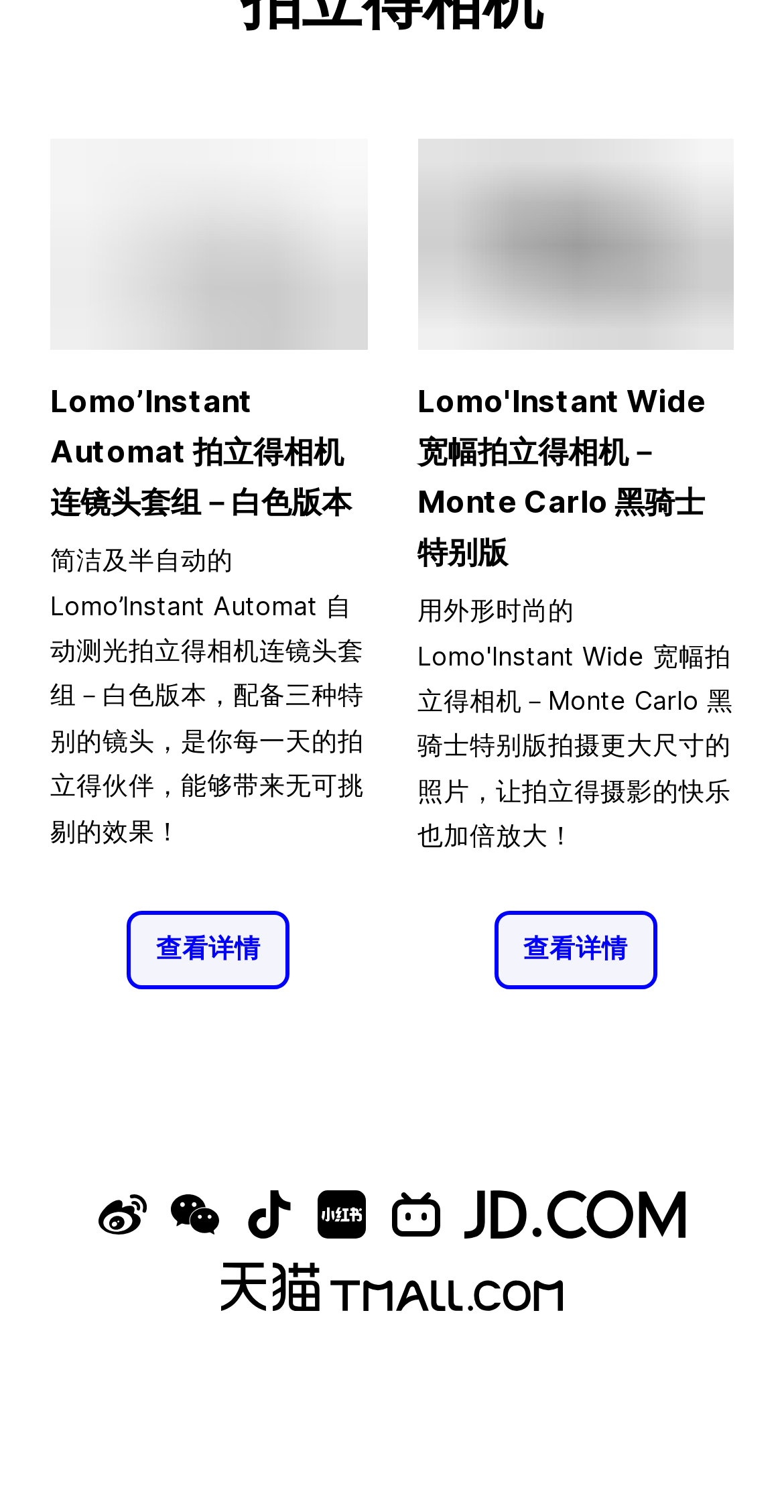Respond concisely with one word or phrase to the following query:
Are there any product prices displayed?

No